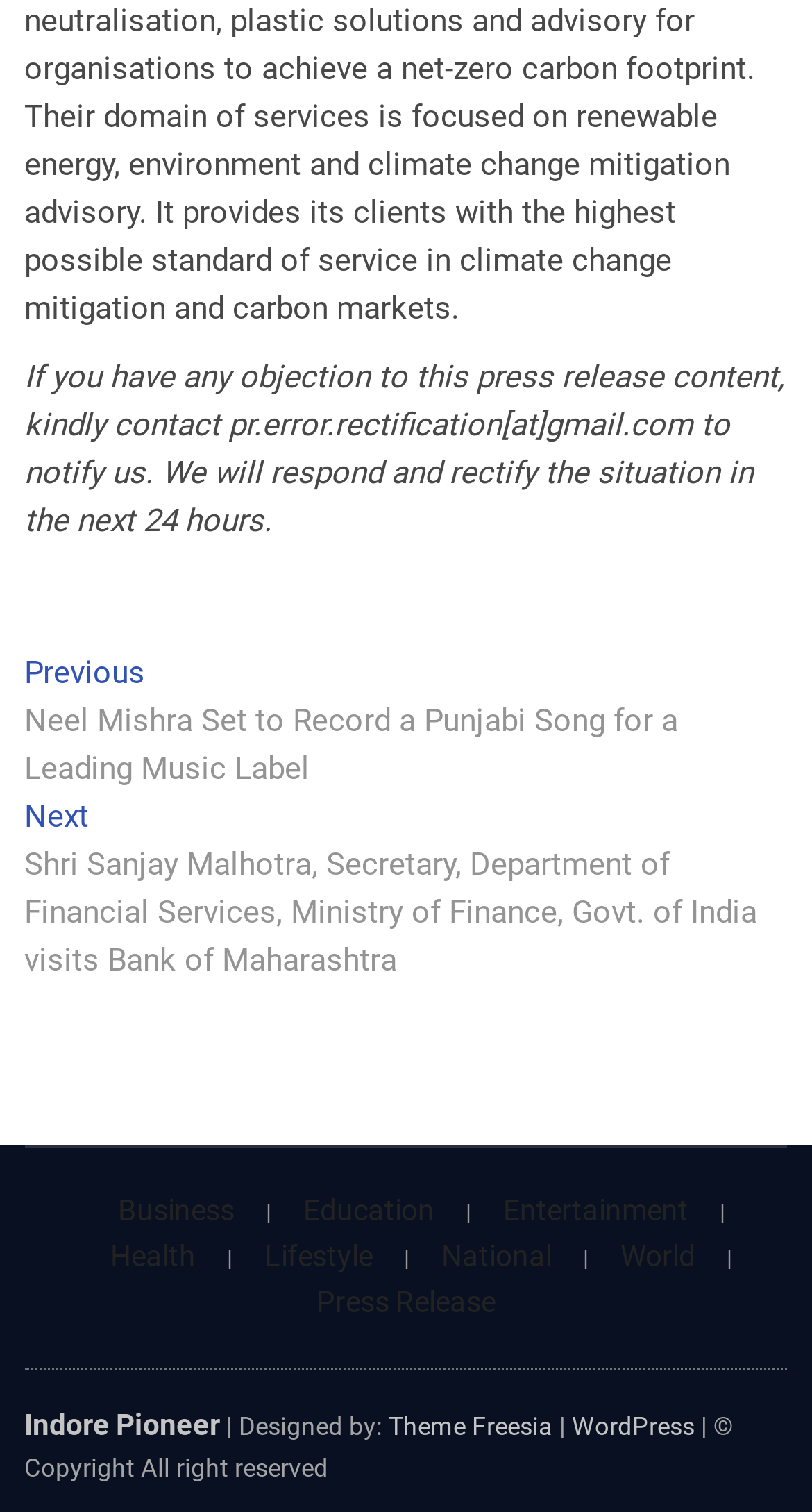What is the contact email for press release content objections?
From the screenshot, supply a one-word or short-phrase answer.

pr.error.rectification[at]gmail.com